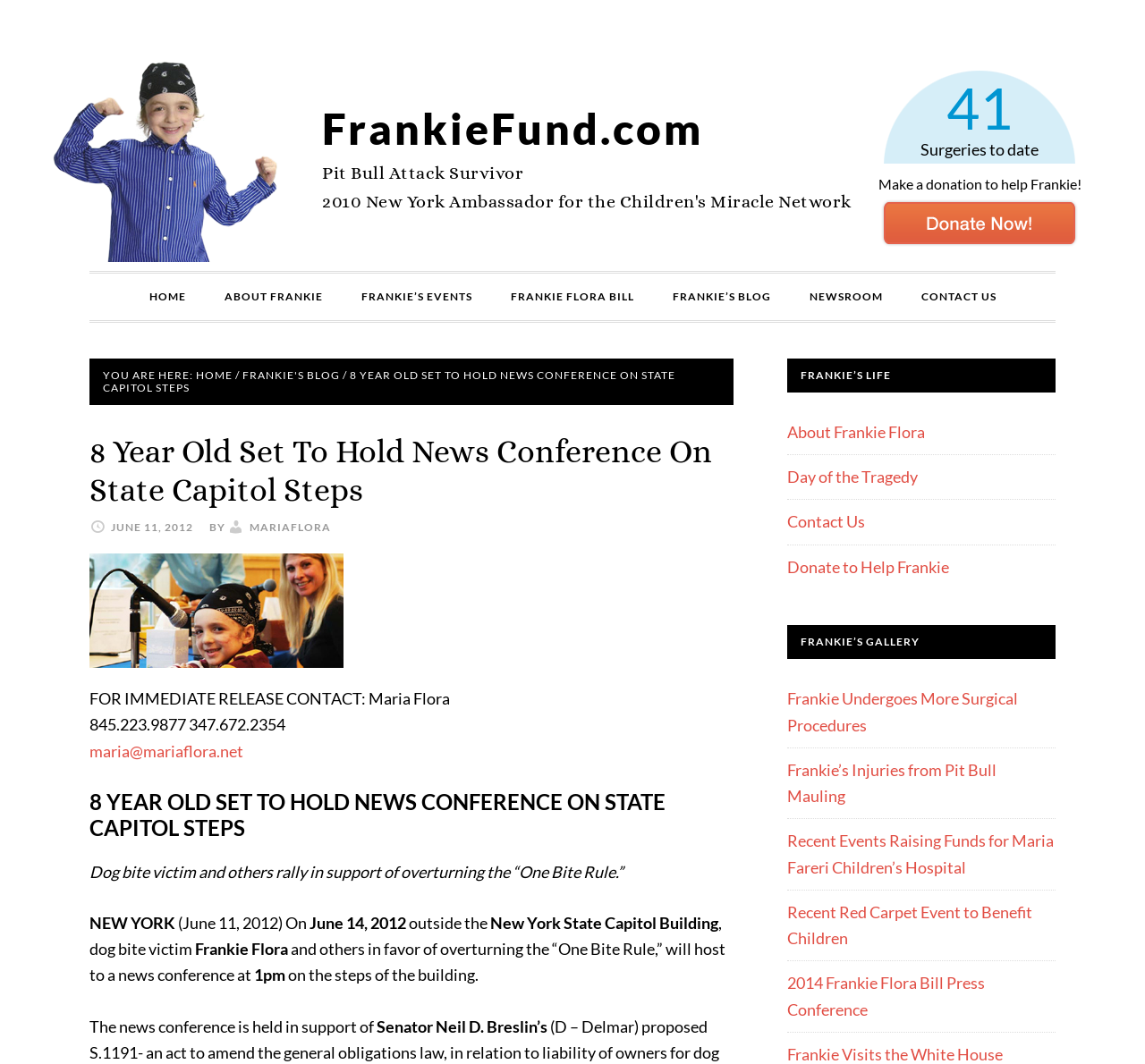How many surgeries has Frankie undergone?
Examine the image closely and answer the question with as much detail as possible.

The answer can be found in the text '41 Surgeries to date'.